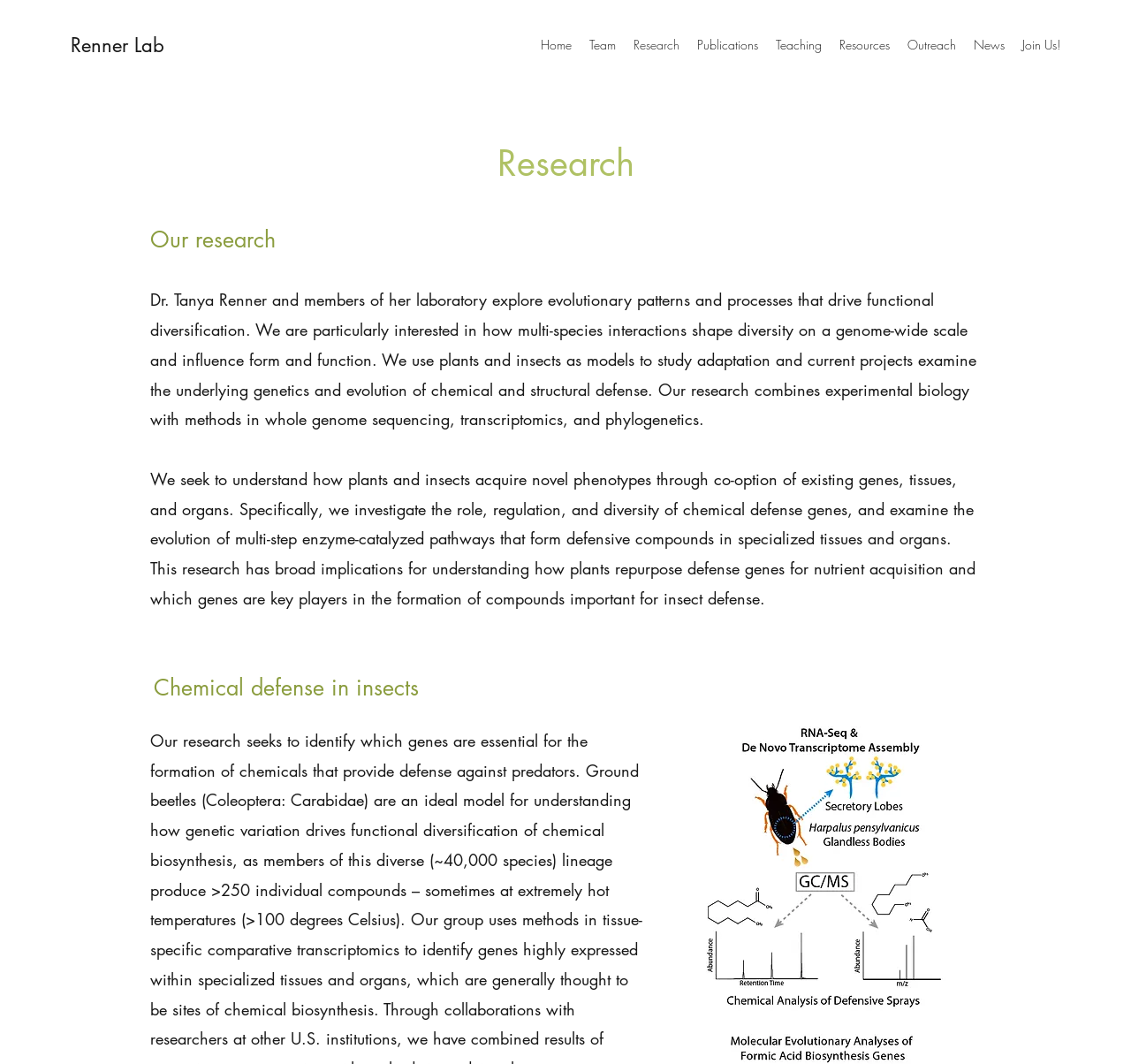Calculate the bounding box coordinates for the UI element based on the following description: "Publications". Ensure the coordinates are four float numbers between 0 and 1, i.e., [left, top, right, bottom].

[0.609, 0.03, 0.678, 0.055]